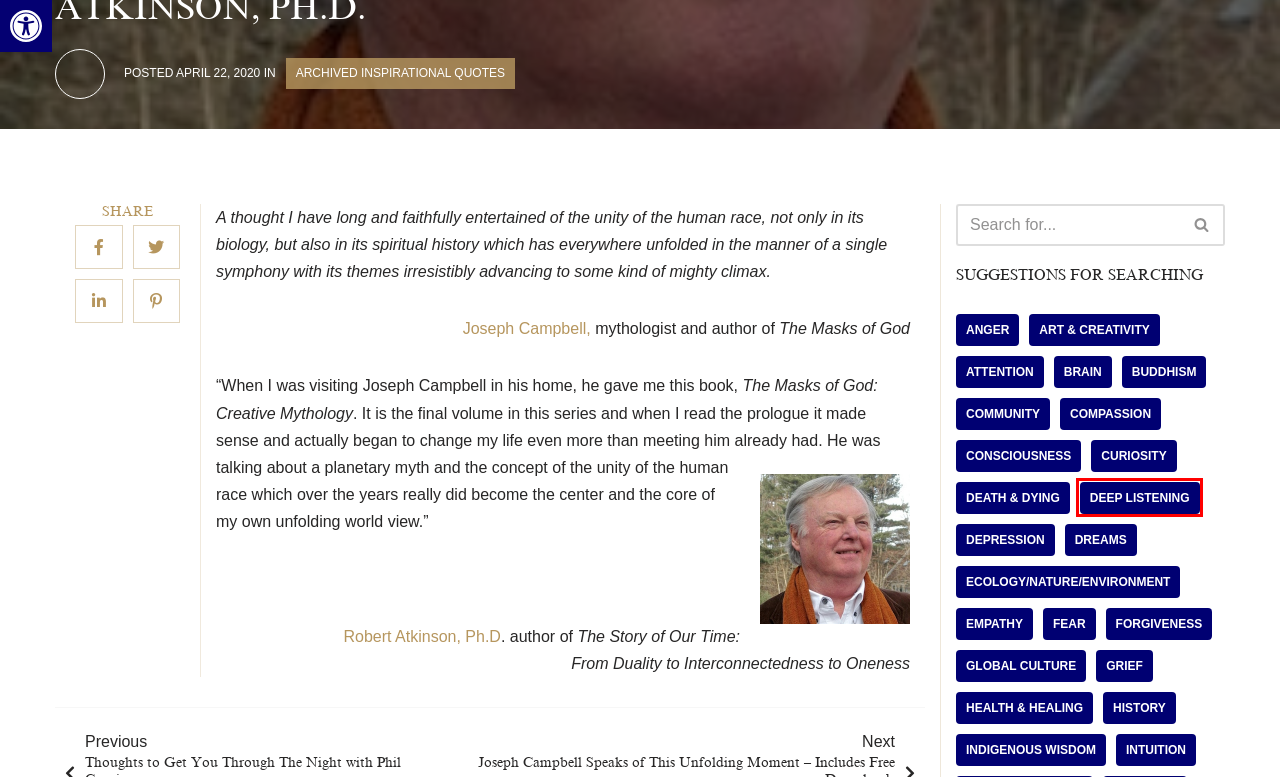Given a webpage screenshot featuring a red rectangle around a UI element, please determine the best description for the new webpage that appears after the element within the bounding box is clicked. The options are:
A. anger Archives - New Dimensions Radio
B. curiosity Archives - New Dimensions Radio
C. deep listening Archives - New Dimensions Radio
D. dreams Archives - New Dimensions Radio
E. fear Archives - New Dimensions Radio
F. Art & Creativity Archives - New Dimensions Radio
G. brain Archives - New Dimensions Radio
H. global culture Archives - New Dimensions Radio

C